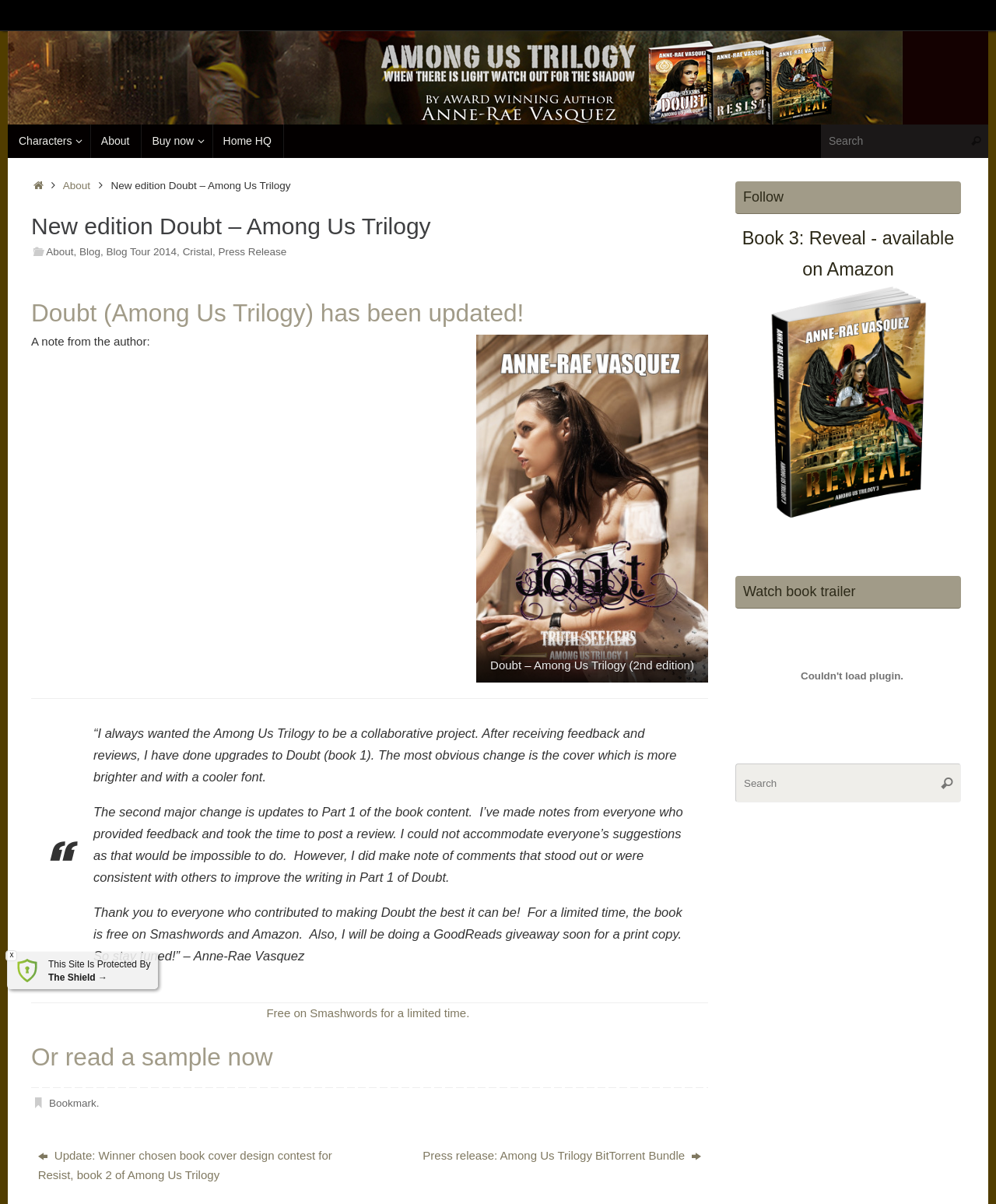Identify the bounding box of the UI component described as: "Bookmark".

[0.049, 0.911, 0.097, 0.921]